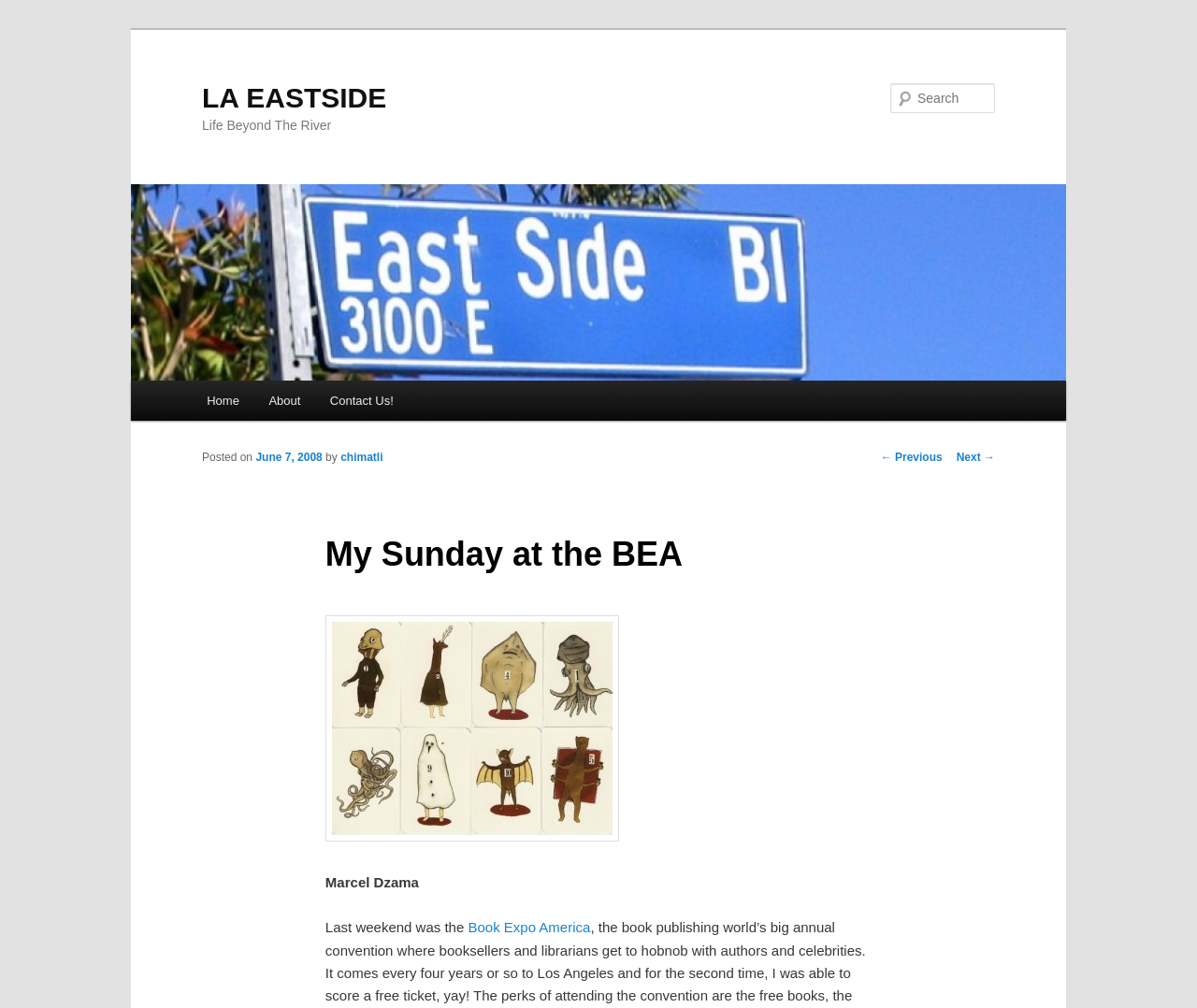Please provide the bounding box coordinates for the element that needs to be clicked to perform the following instruction: "Visit the Book Expo America website". The coordinates should be given as four float numbers between 0 and 1, i.e., [left, top, right, bottom].

[0.388, 0.912, 0.493, 0.928]